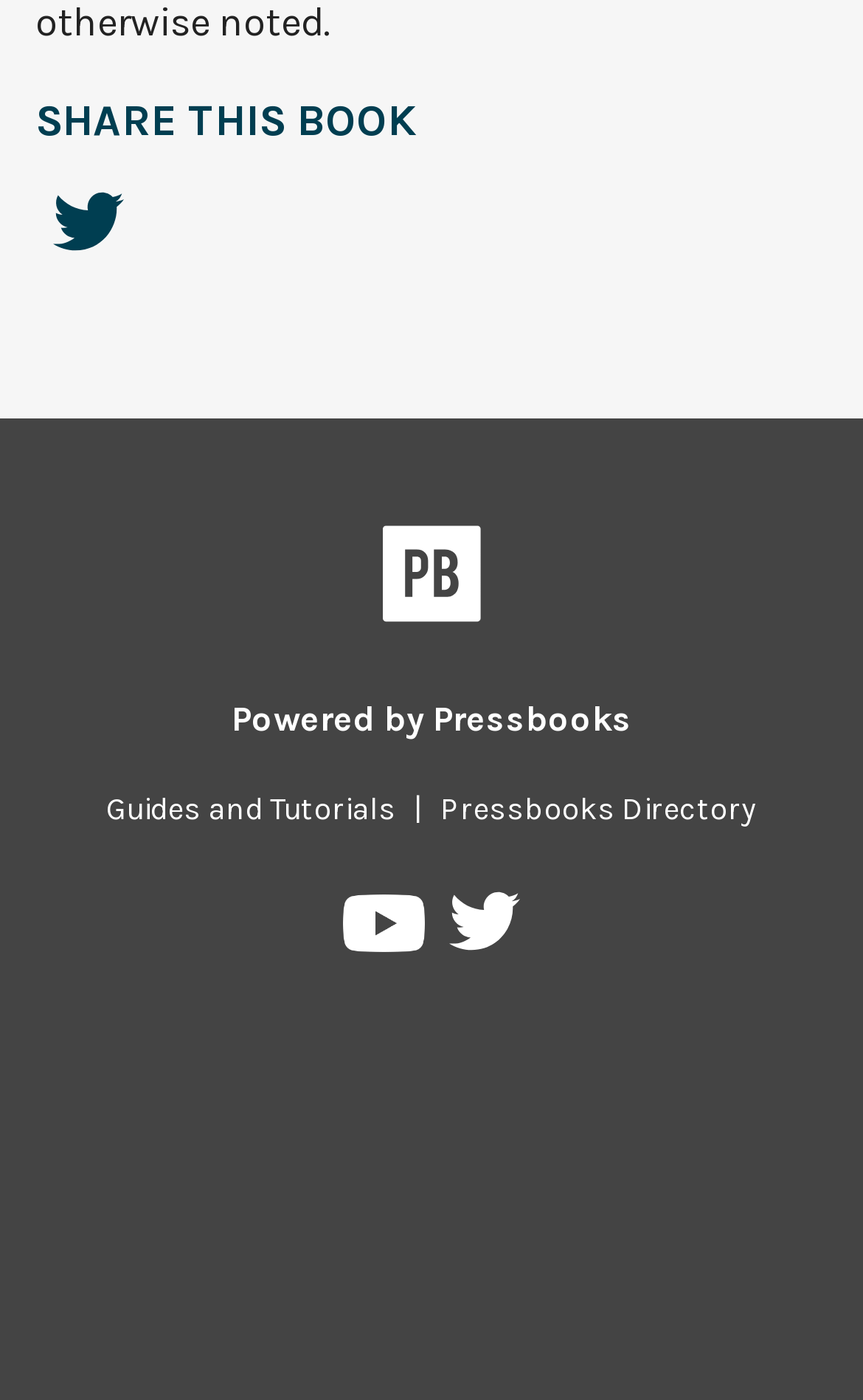Please provide a detailed answer to the question below by examining the image:
What is the relationship between Pressbooks and the book?

Based on the presence of the 'Powered by Pressbooks' link and the 'Pressbooks Directory' link, it can be inferred that Pressbooks is a platform or publisher that is associated with the book being shared.